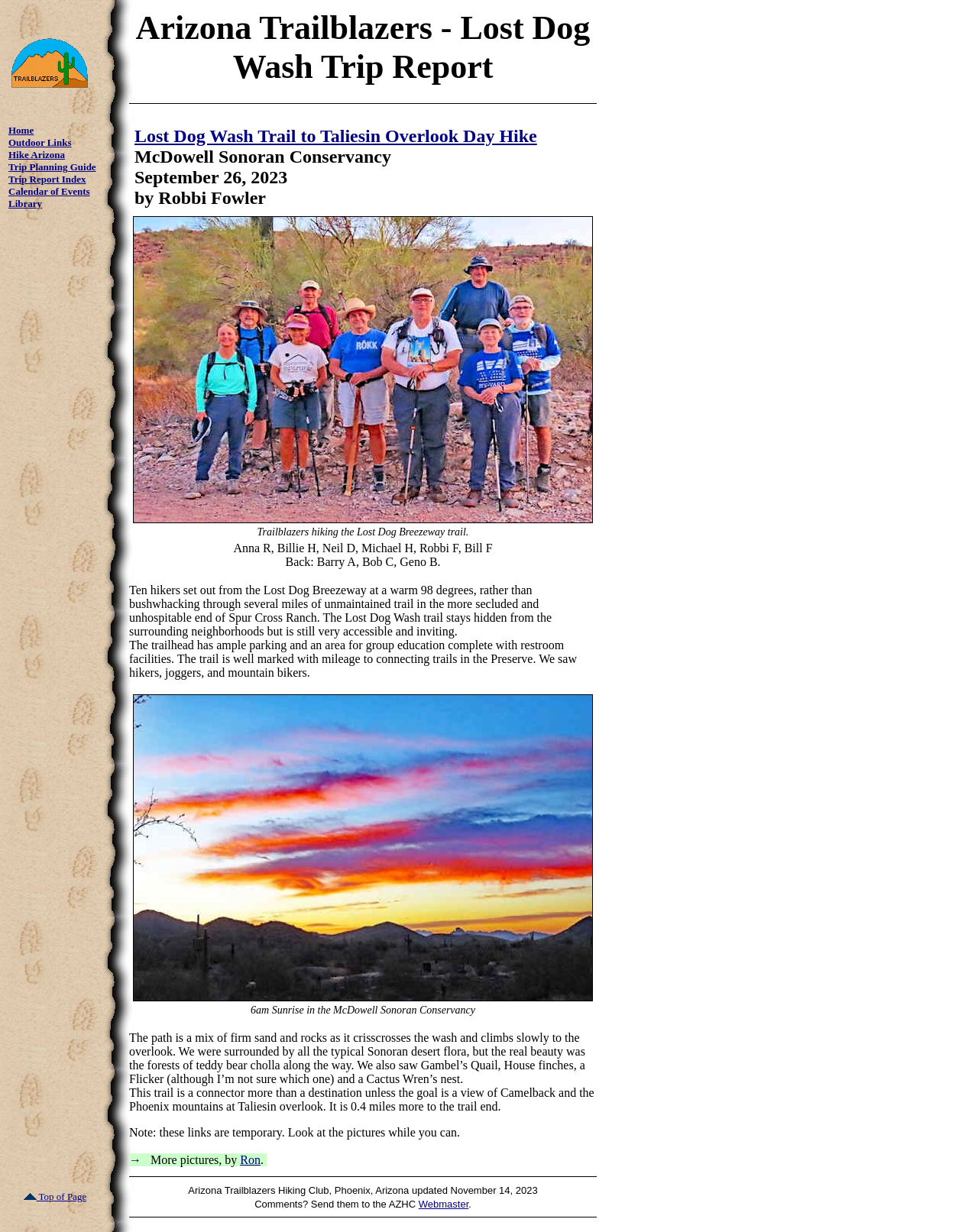What type of flora is mentioned in the text?
Please respond to the question with as much detail as possible.

The type of flora can be found in the text section of the webpage, where it says 'We were surrounded by all the typical Sonoran desert flora...'. This sentence indicates that the type of flora mentioned is Sonoran desert flora.